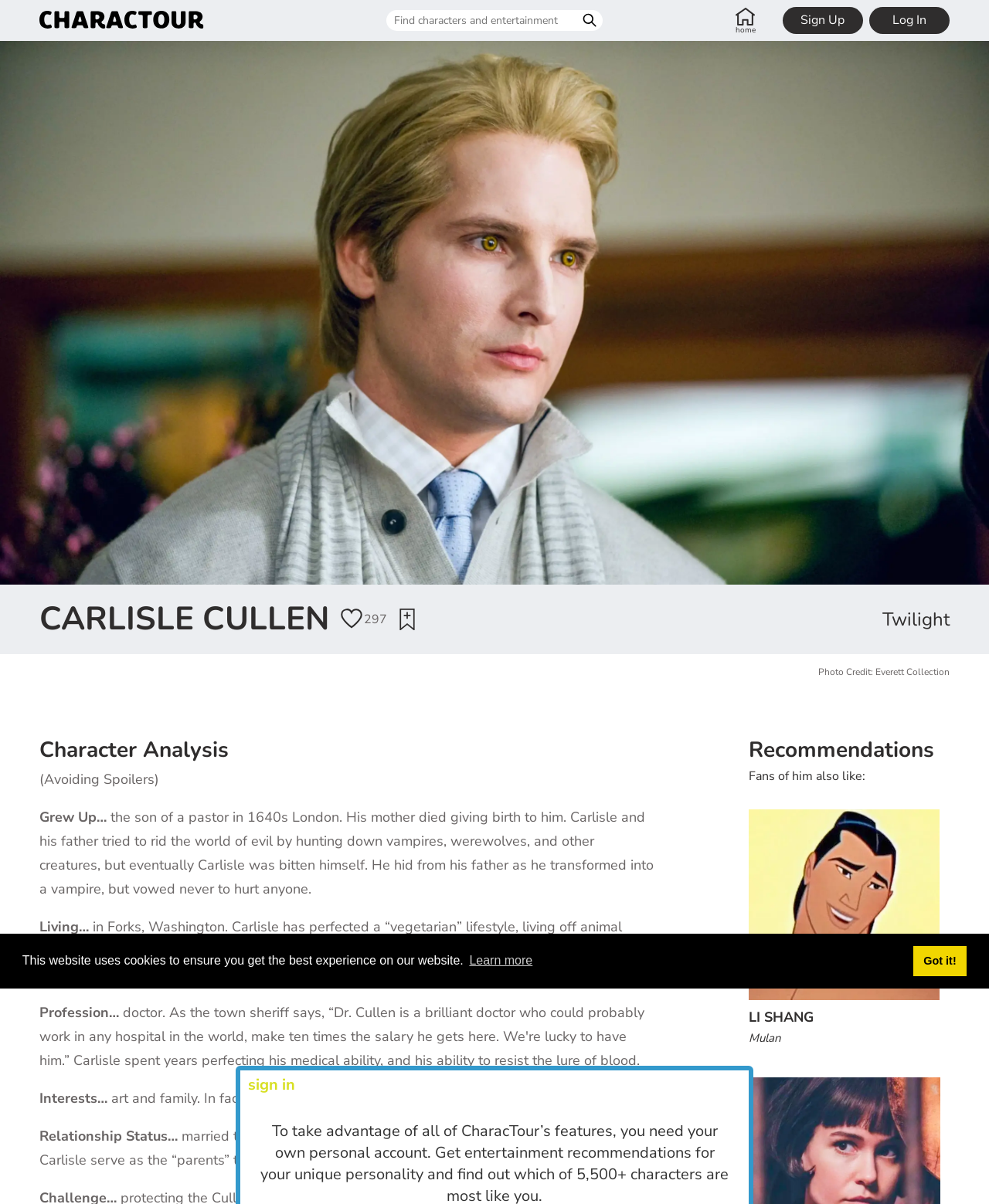What is the name of Carlisle's wife?
Using the image, answer in one word or phrase.

Esme